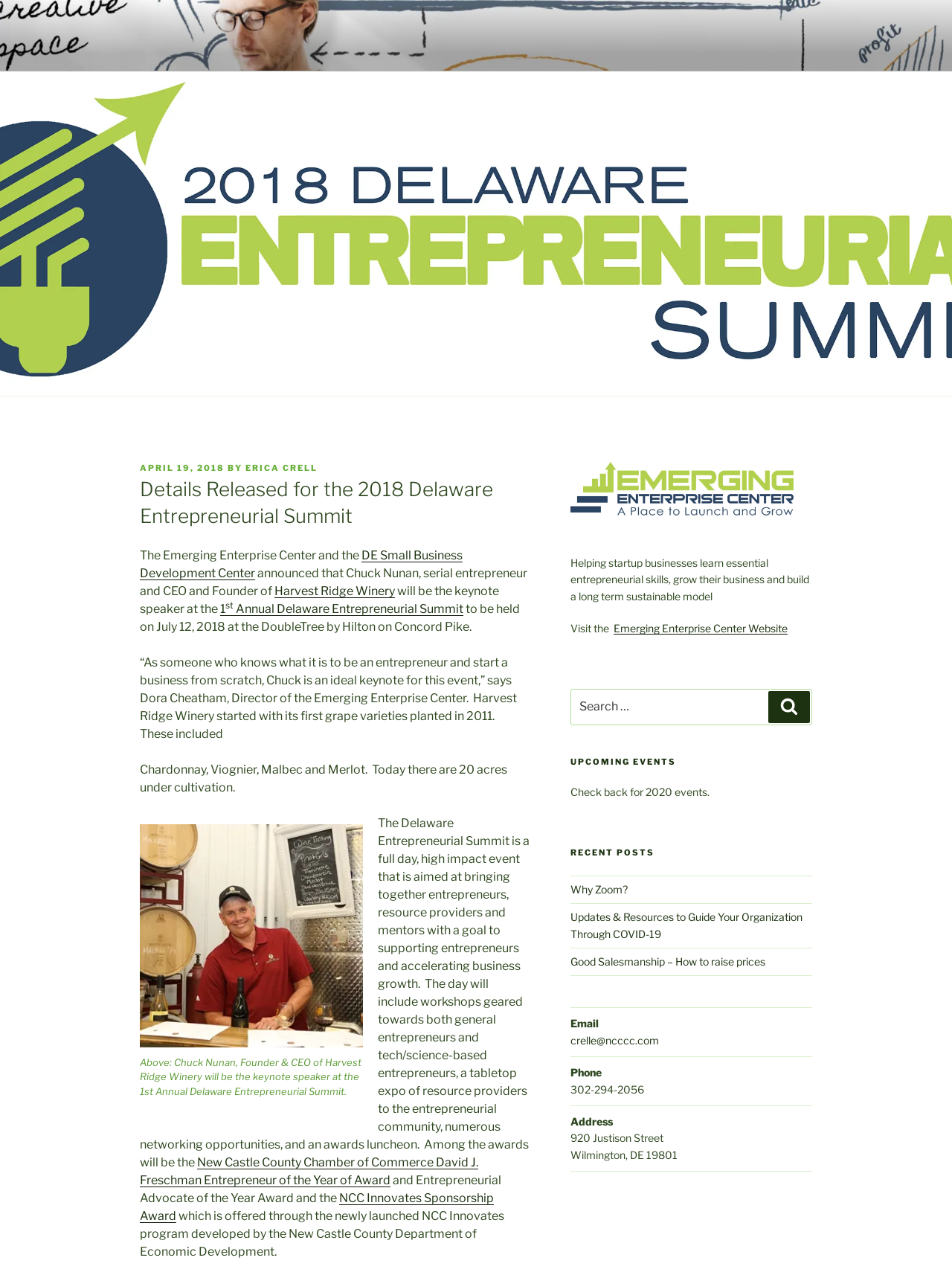What is the name of the program developed by the New Castle County Department of Economic Development?
Refer to the image and respond with a one-word or short-phrase answer.

NCC Innovates